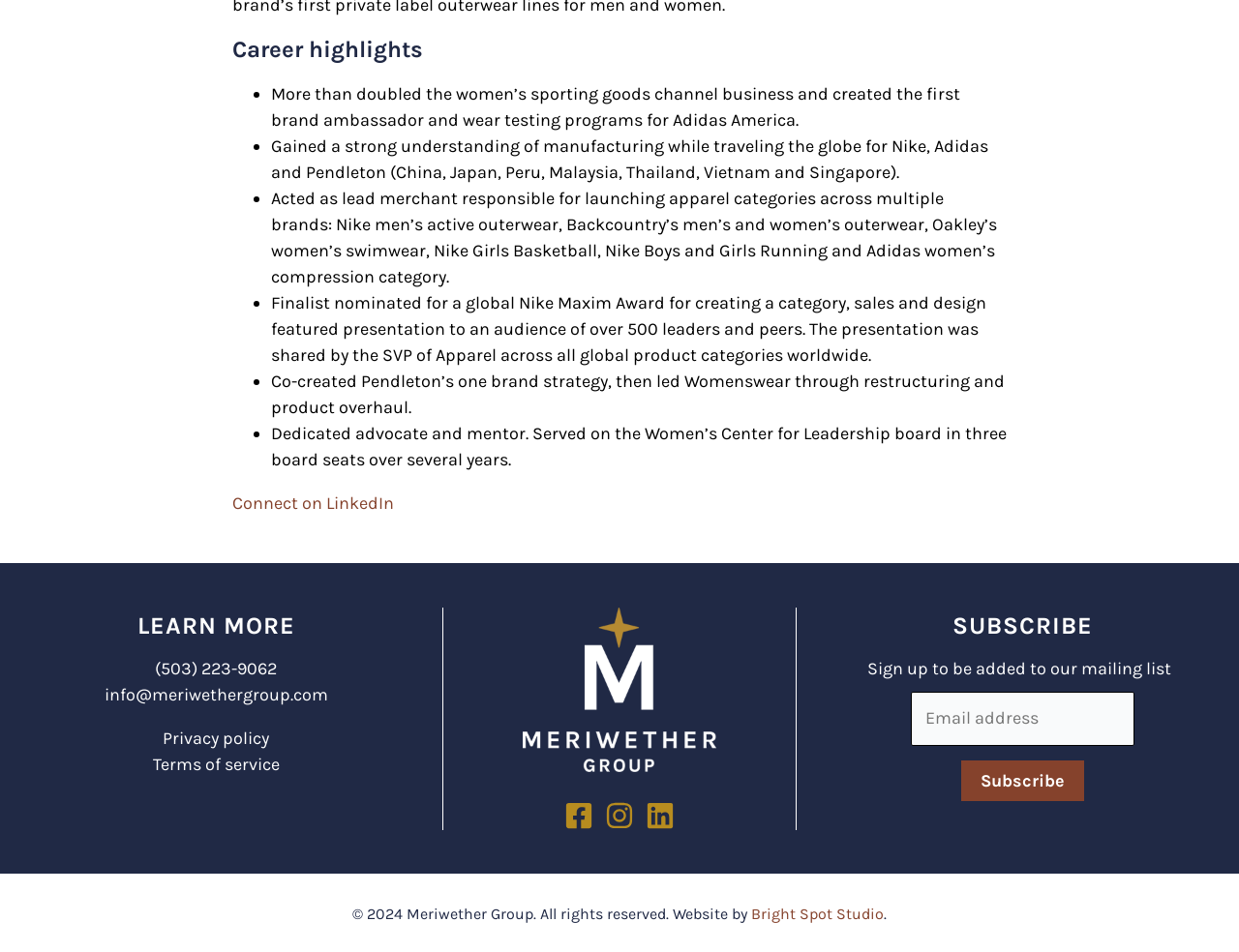What is the topic of the career highlights section?
Give a detailed response to the question by analyzing the screenshot.

I analyzed the content of the 'Career highlights' section and found that it lists various work experiences and achievements, suggesting that the topic of this section is the person's work experience and career highlights.